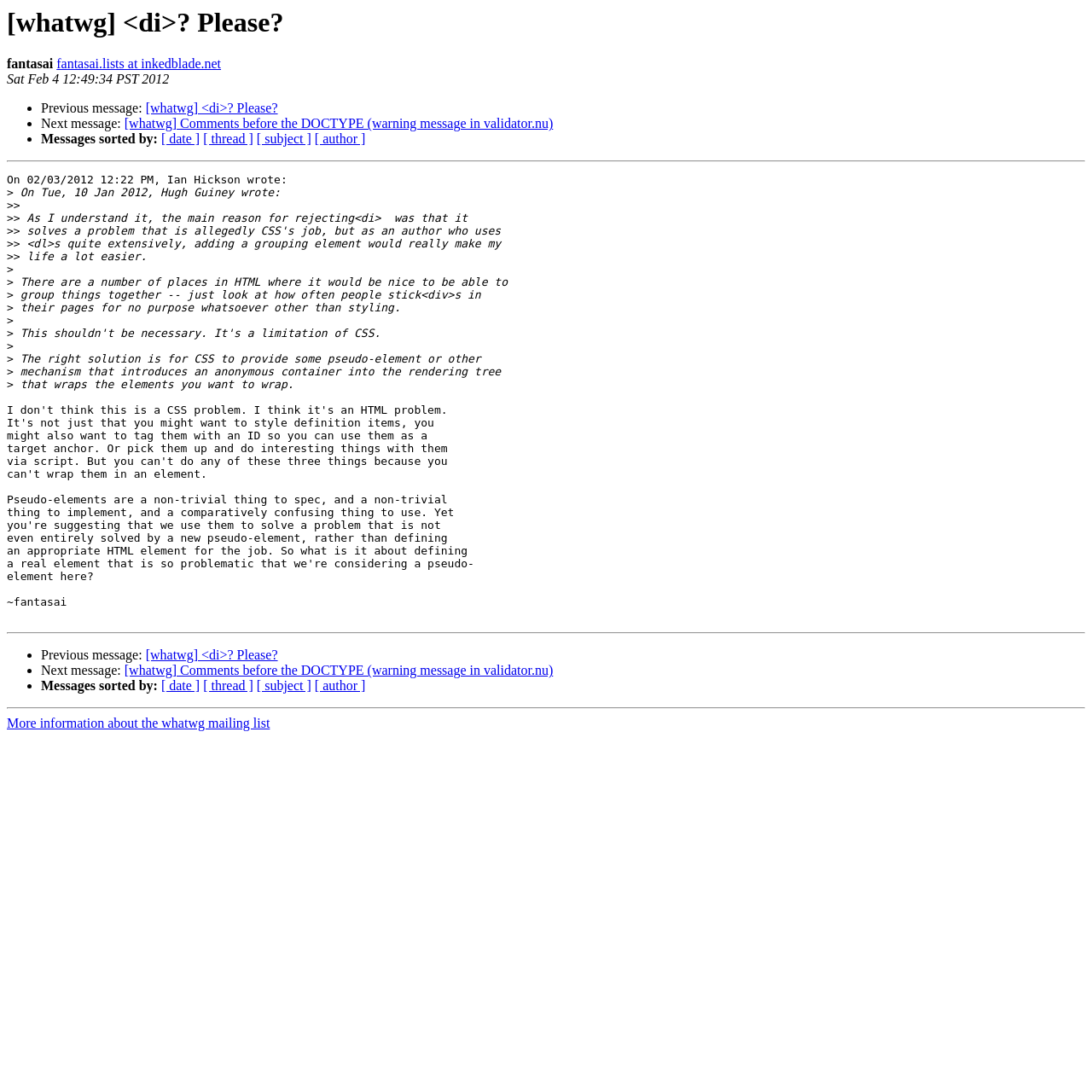Analyze the image and give a detailed response to the question:
What is the date of the first message?

The date of the first message can be found by looking at the StaticText element with the text 'Sat Feb 4 12:49:34 PST 2012' which is located below the heading '[whatwg] <di>? Please?'. This suggests that the date of the first message is Sat Feb 4 12:49:34 PST 2012.